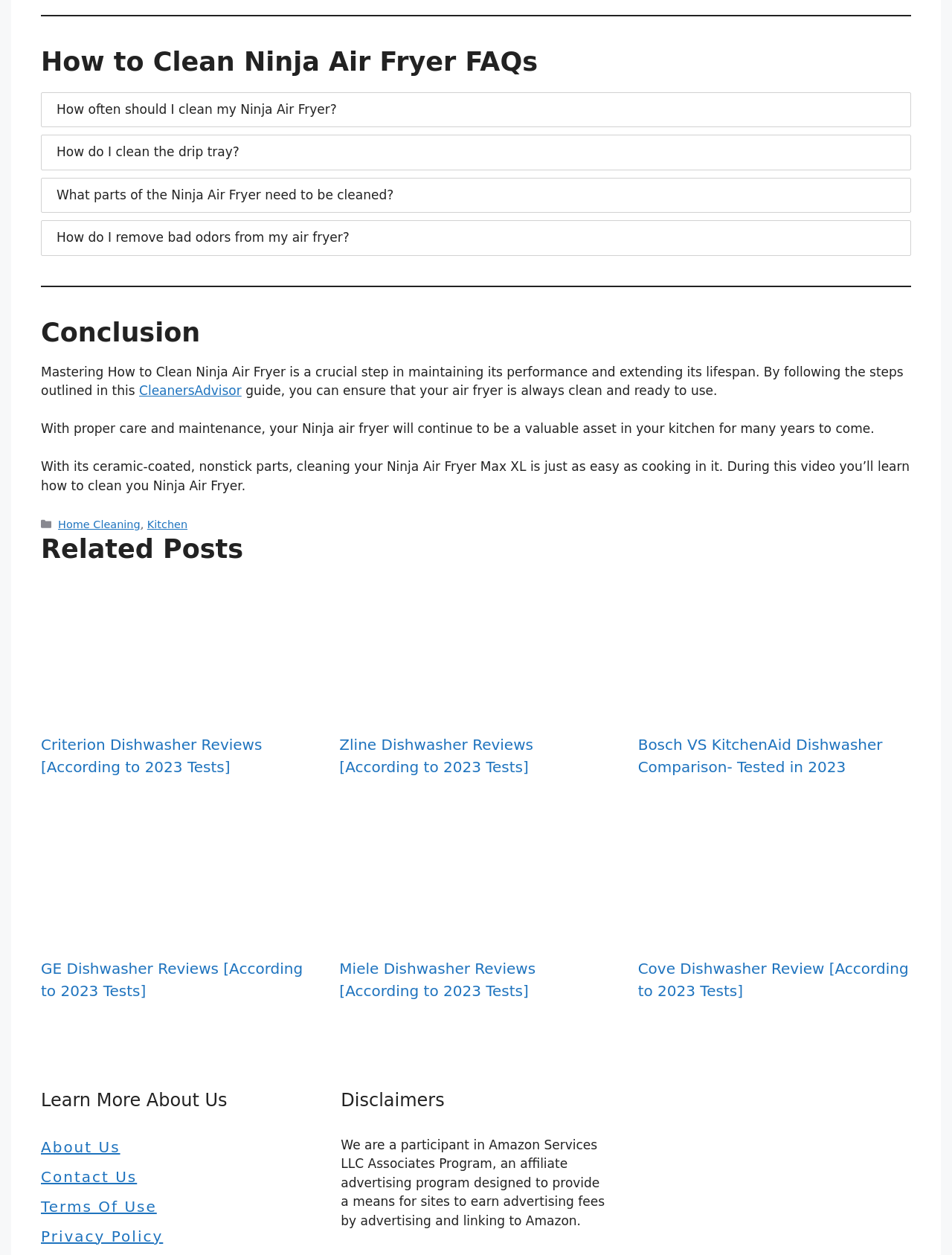Respond with a single word or phrase:
How many complementary sections are there?

3